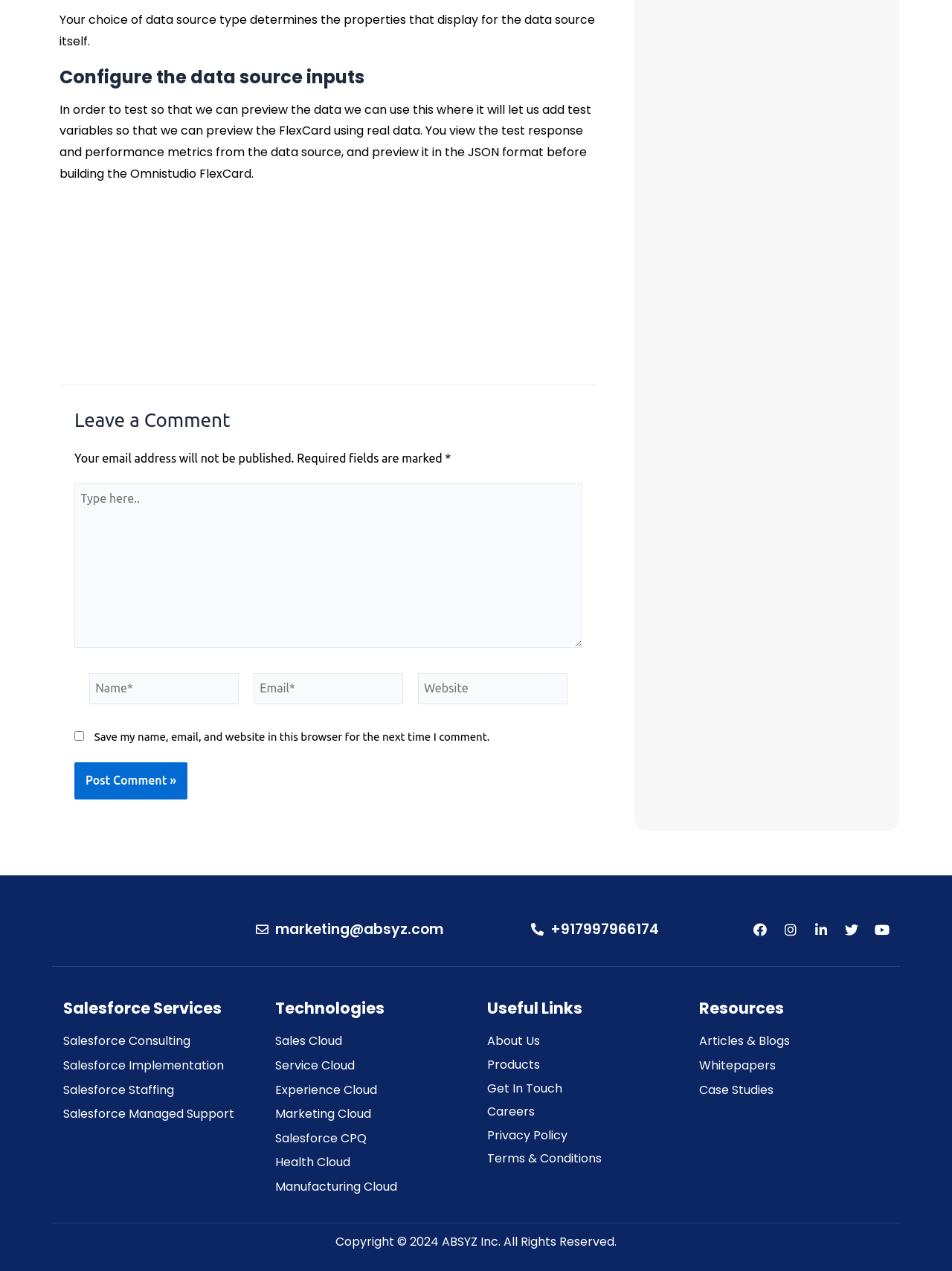What is the purpose of the data source type?
Analyze the image and deliver a detailed answer to the question.

According to the static text on the webpage, 'Your choice of data source type determines the properties that display for the data source itself.' This implies that the data source type is used to determine the properties that are displayed for the data source.